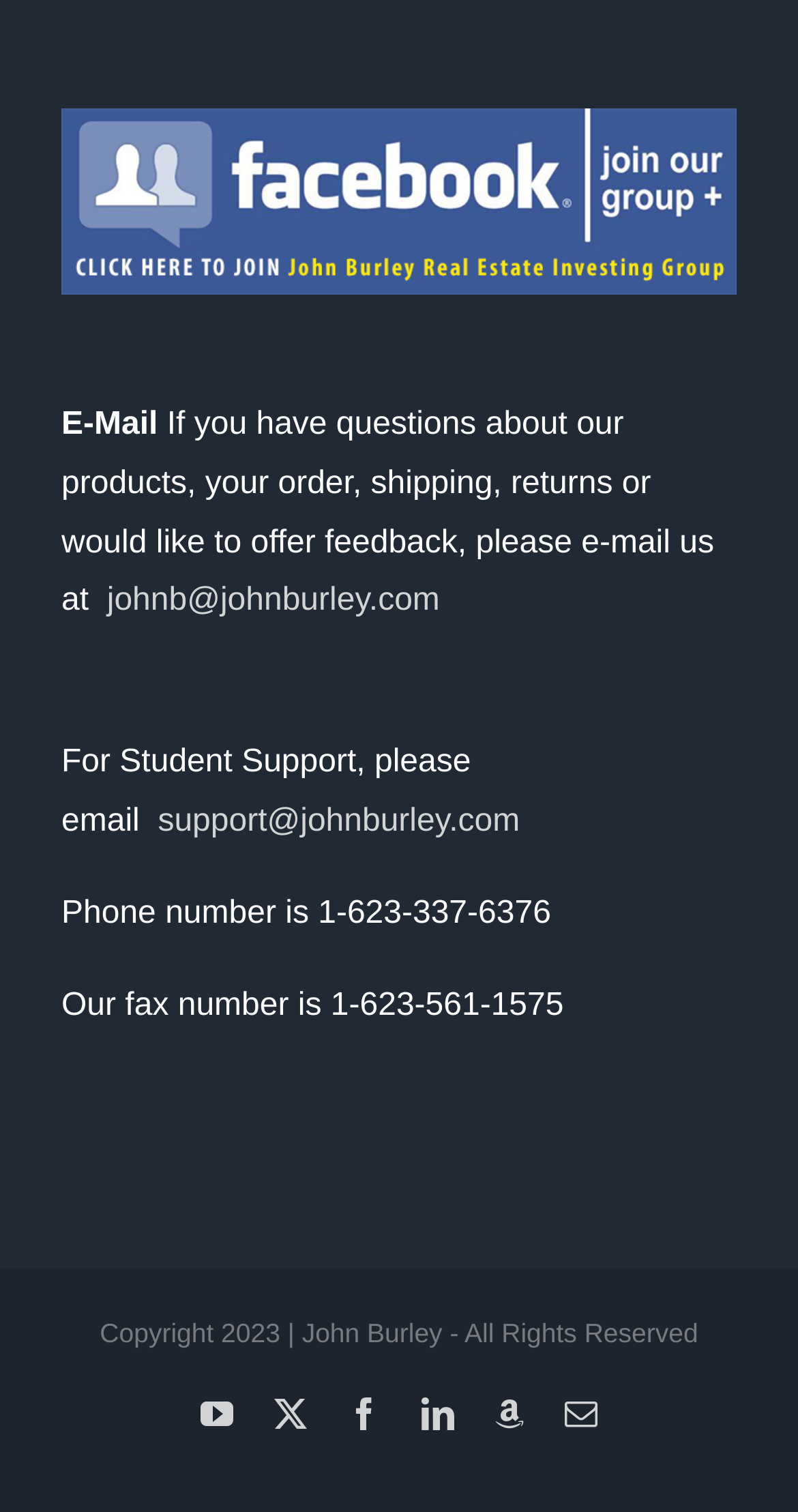Answer the question with a brief word or phrase:
What is the phone number listed on the webpage?

1-623-337-6376